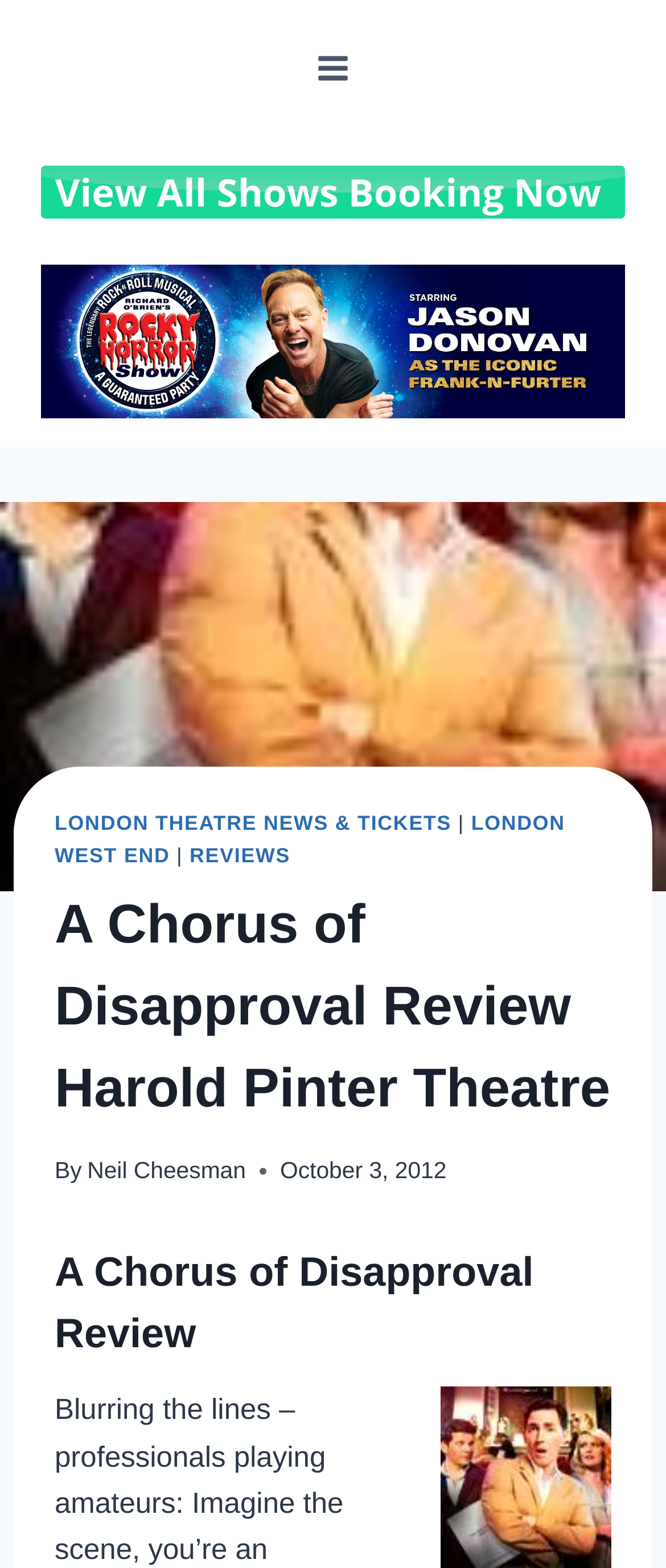Extract the bounding box for the UI element that matches this description: "London Theatre News & Tickets".

[0.082, 0.517, 0.678, 0.533]